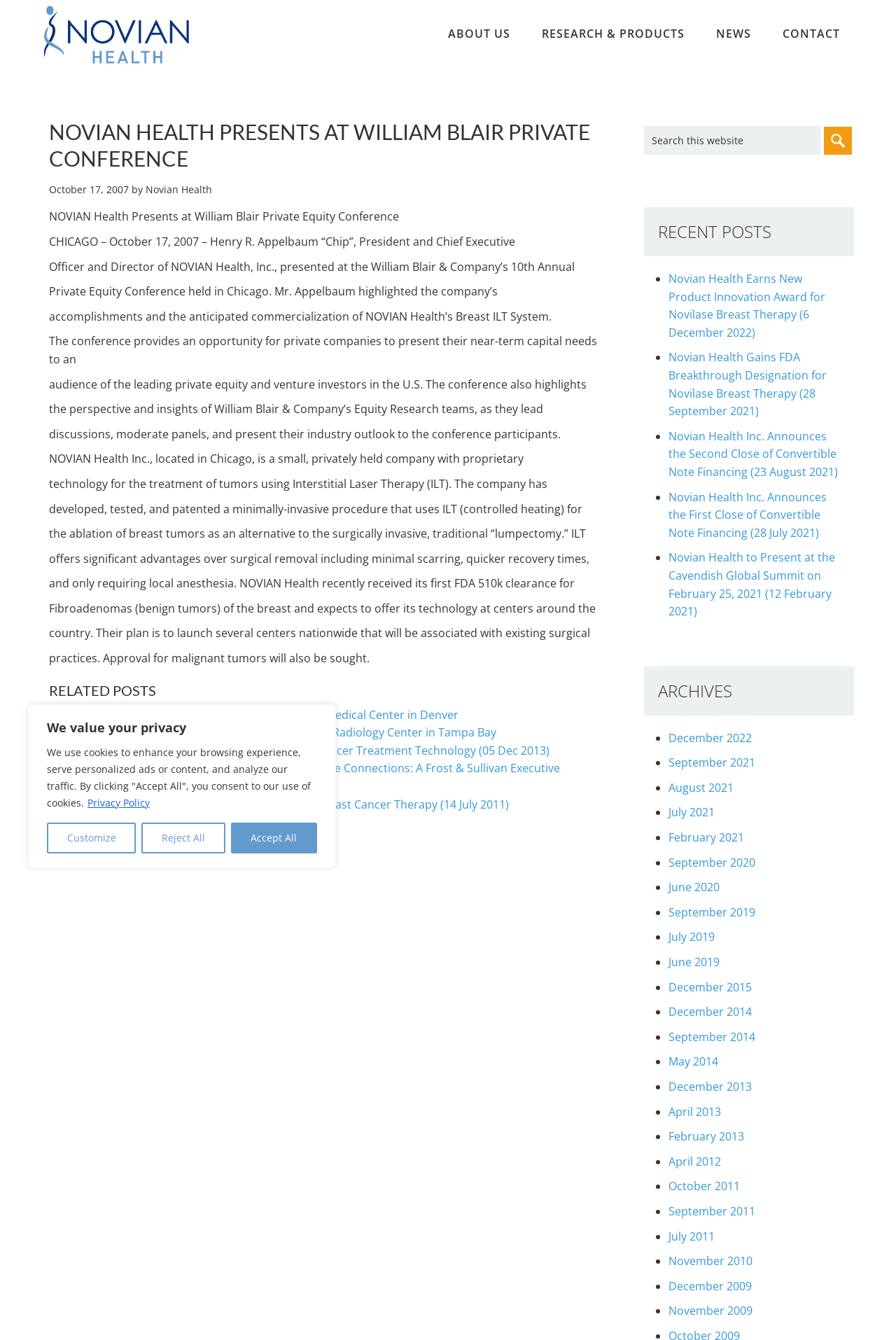Locate the bounding box coordinates of the element that needs to be clicked to carry out the instruction: "view RECENT POSTS". The coordinates should be given as four float numbers ranging from 0 to 1, i.e., [left, top, right, bottom].

[0.719, 0.155, 0.953, 0.191]